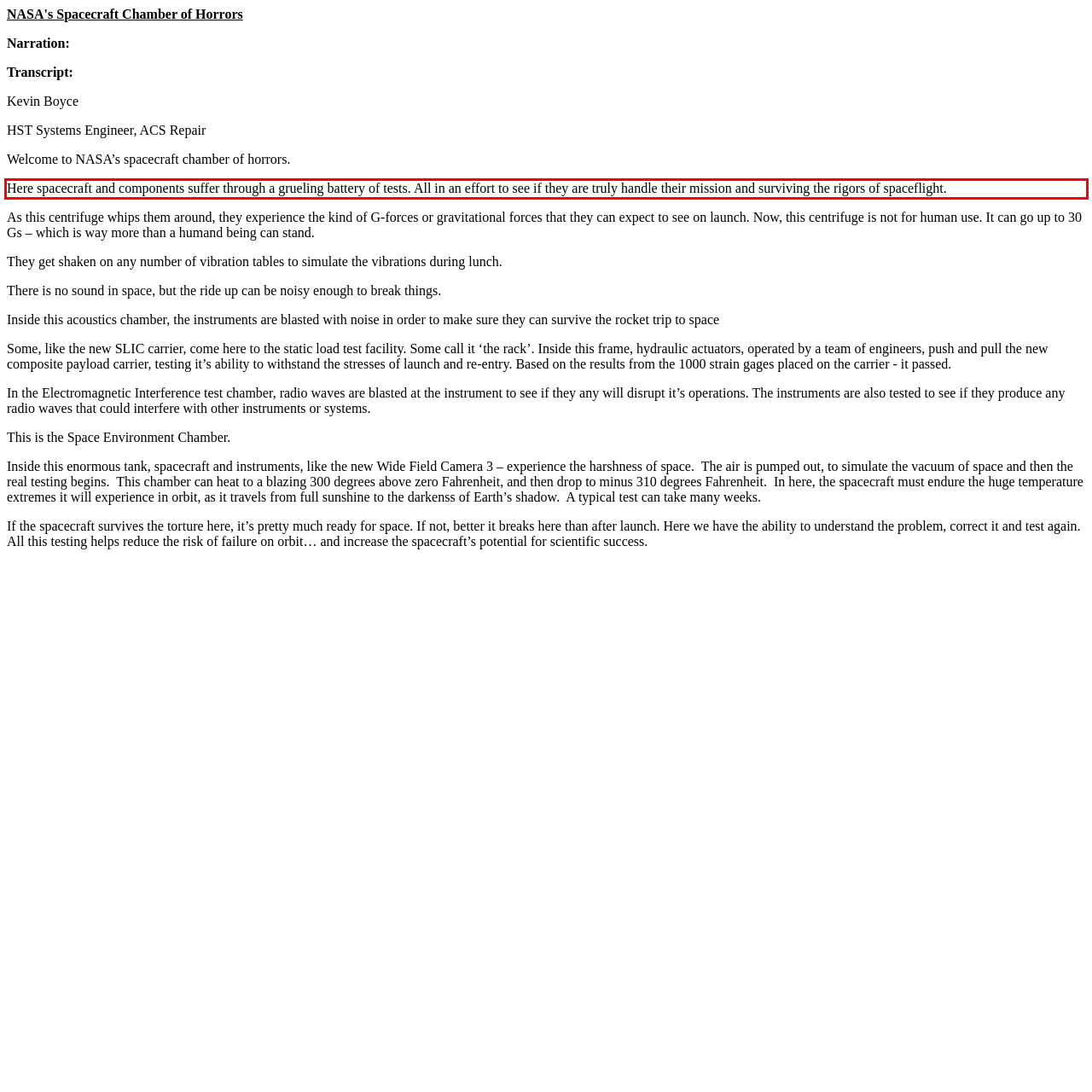Analyze the webpage screenshot and use OCR to recognize the text content in the red bounding box.

Here spacecraft and components suffer through a grueling battery of tests. All in an effort to see if they are truly handle their mission and surviving the rigors of spaceflight.